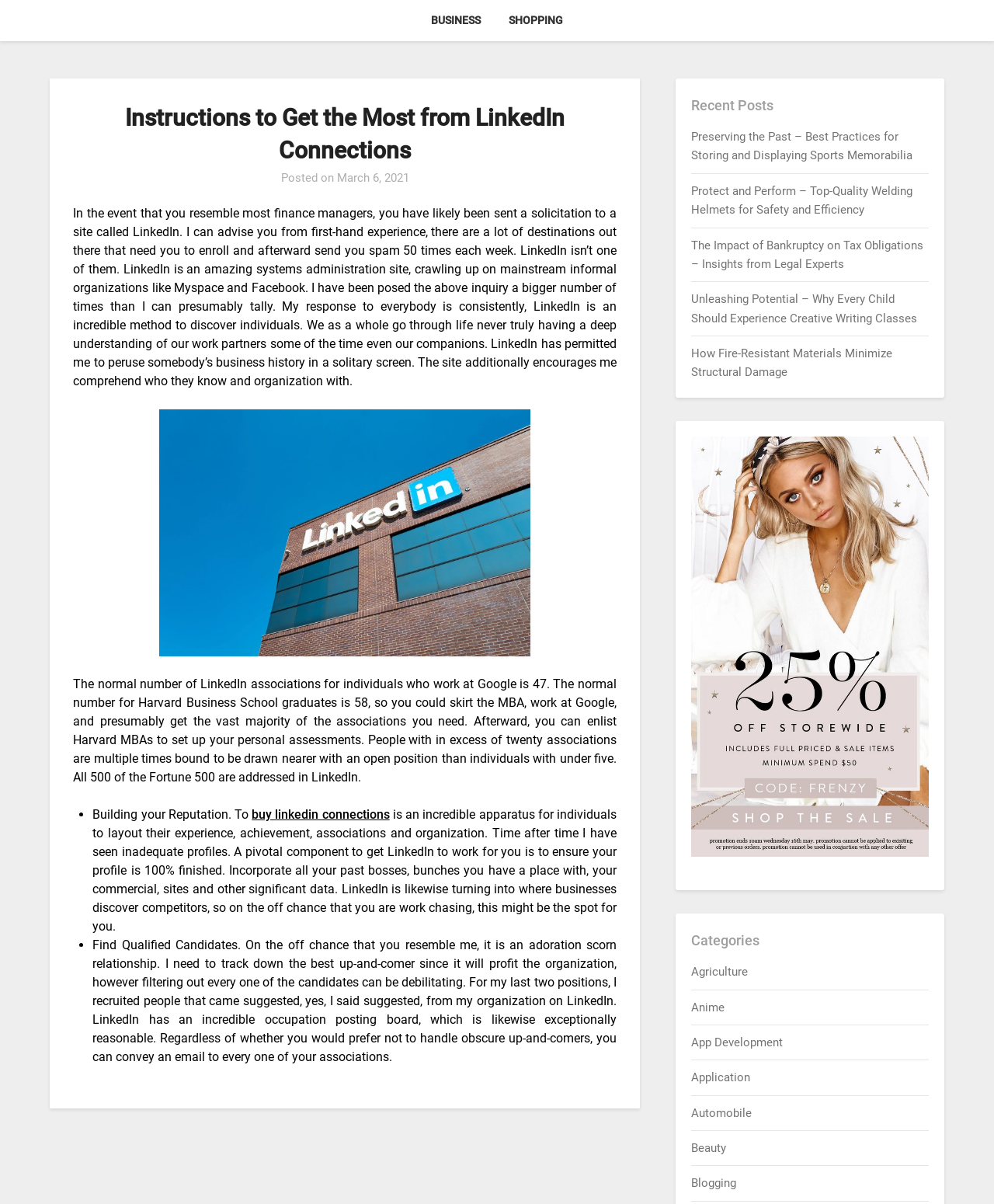Can you find the bounding box coordinates for the element that needs to be clicked to execute this instruction: "Click the Agriculture category link"? The coordinates should be given as four float numbers between 0 and 1, i.e., [left, top, right, bottom].

[0.696, 0.801, 0.753, 0.813]